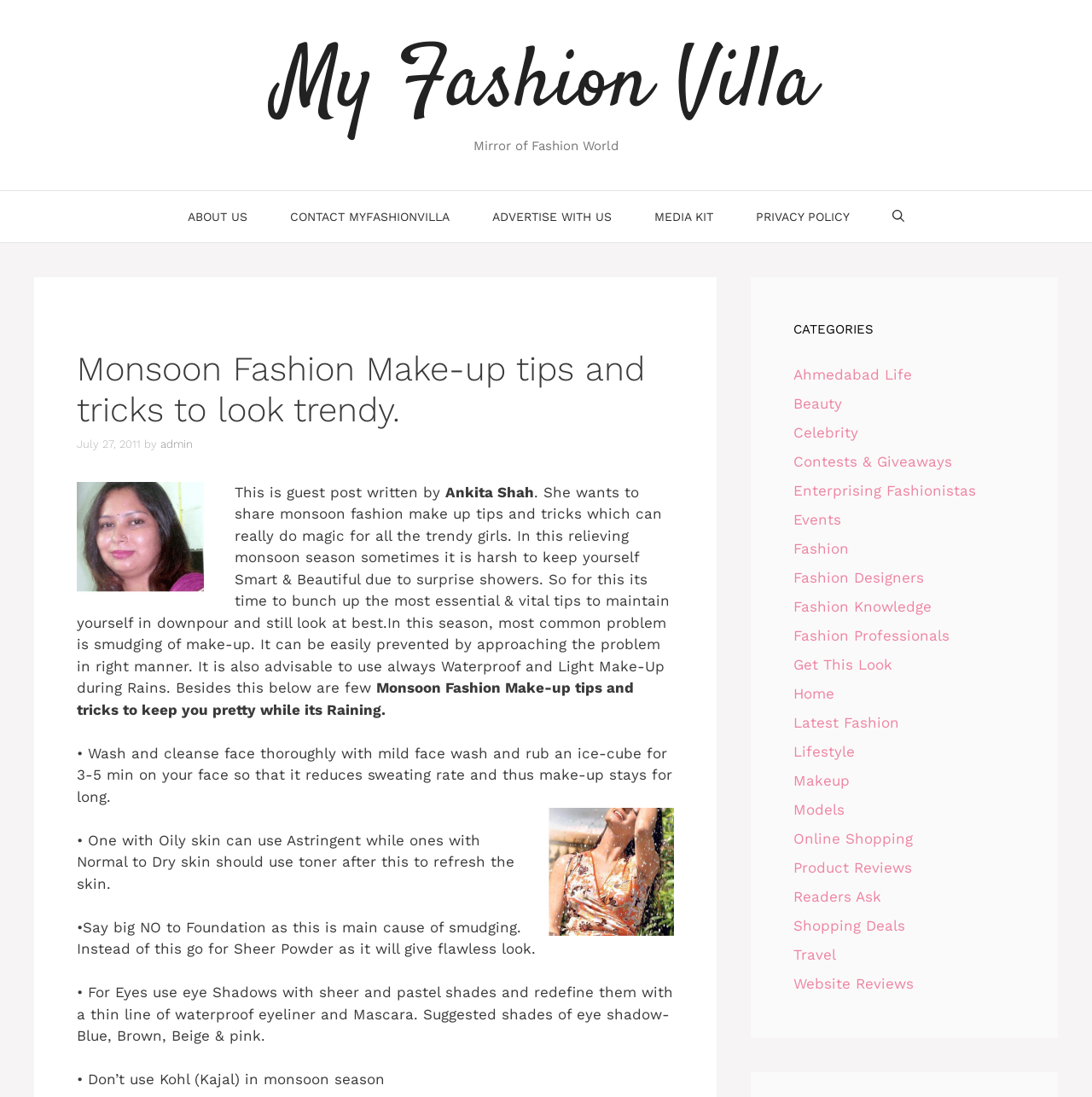What is the main topic of this webpage? Analyze the screenshot and reply with just one word or a short phrase.

Monsoon fashion make-up